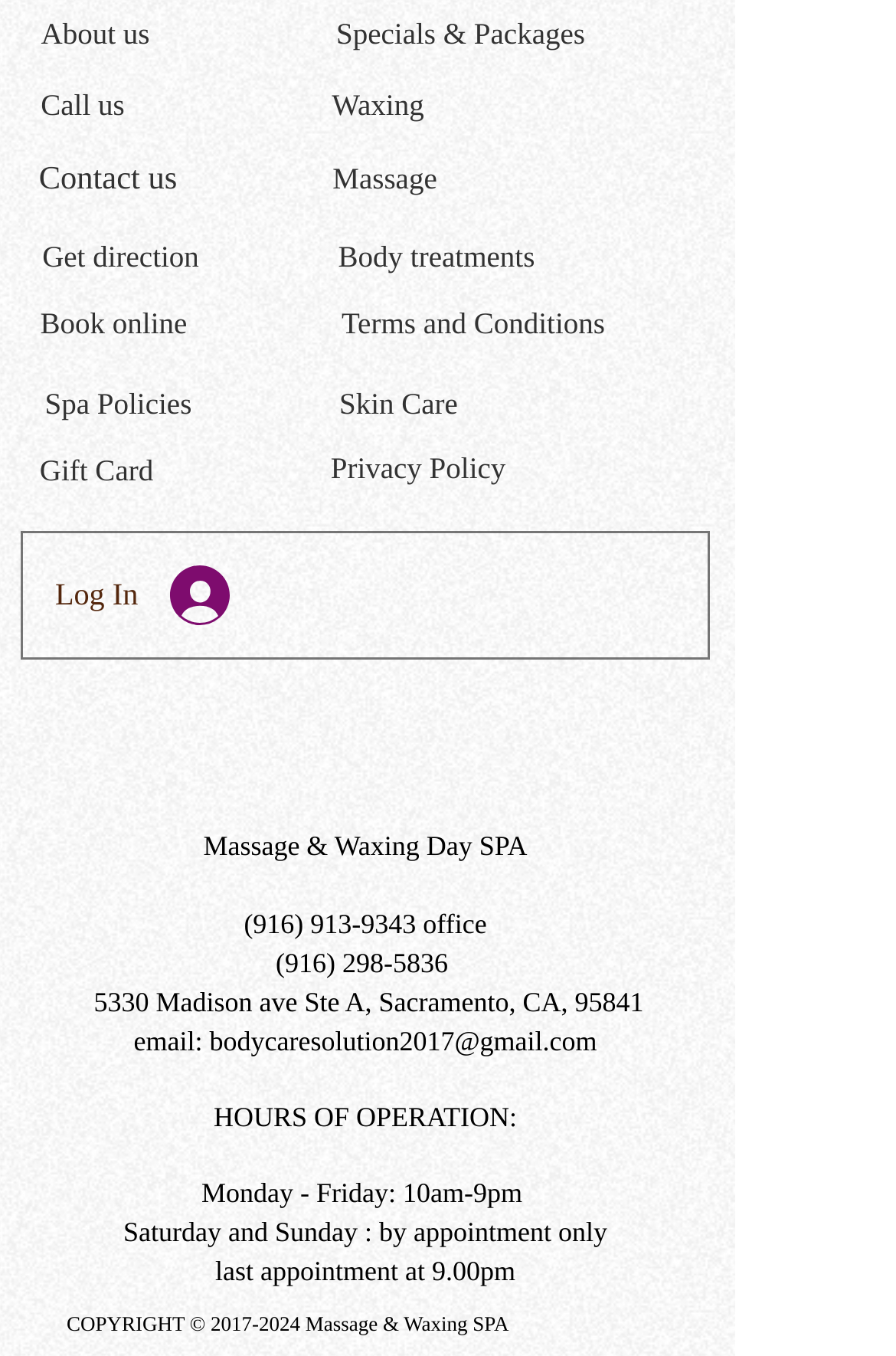Identify and provide the bounding box coordinates of the UI element described: "bodycaresolution2017@gmail.com". The coordinates should be formatted as [left, top, right, bottom], with each number being a float between 0 and 1.

[0.234, 0.756, 0.666, 0.78]